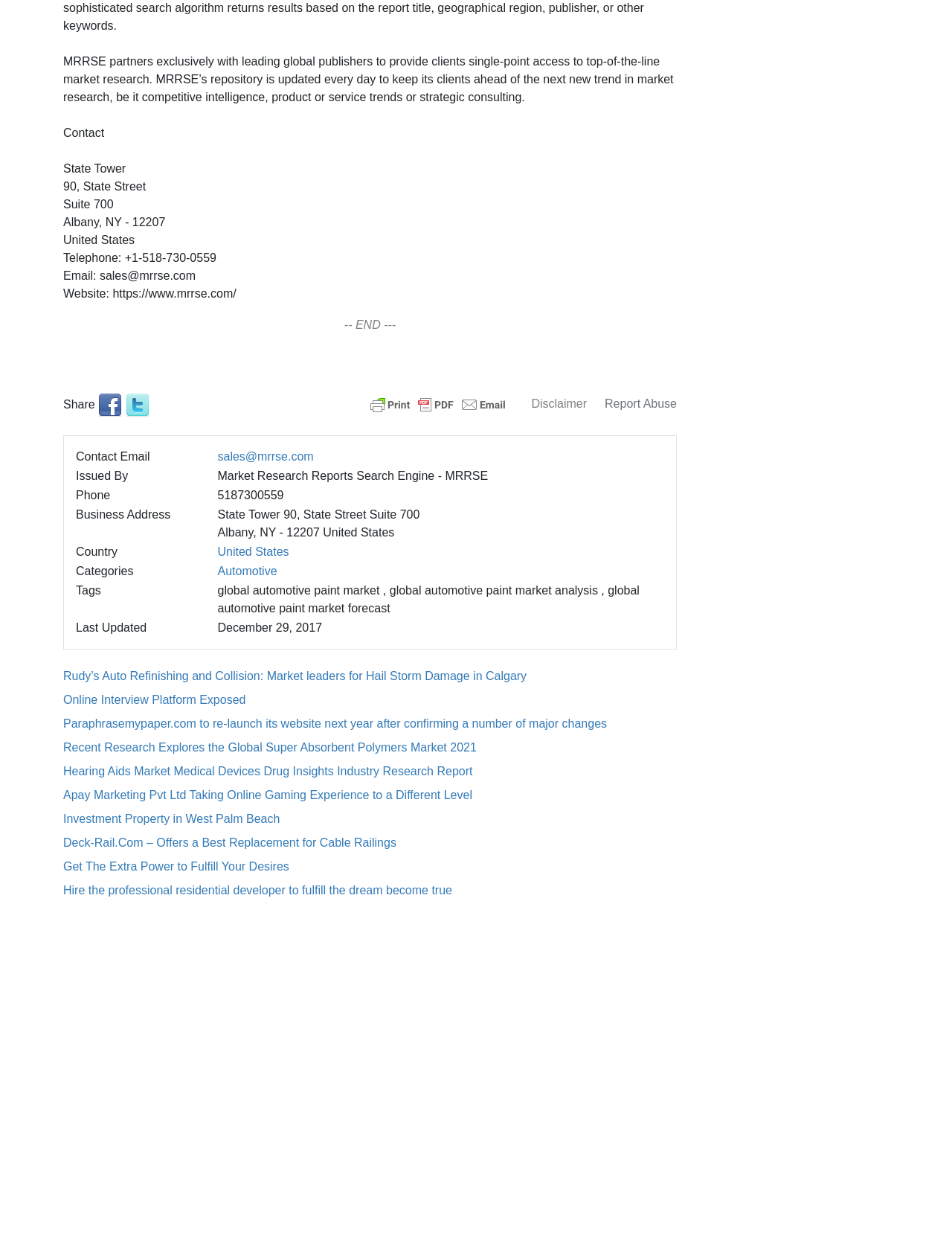What is the company's business address?
Using the image as a reference, answer the question with a short word or phrase.

State Tower 90, State Street Suite 700 Albany, NY - 12207 United States